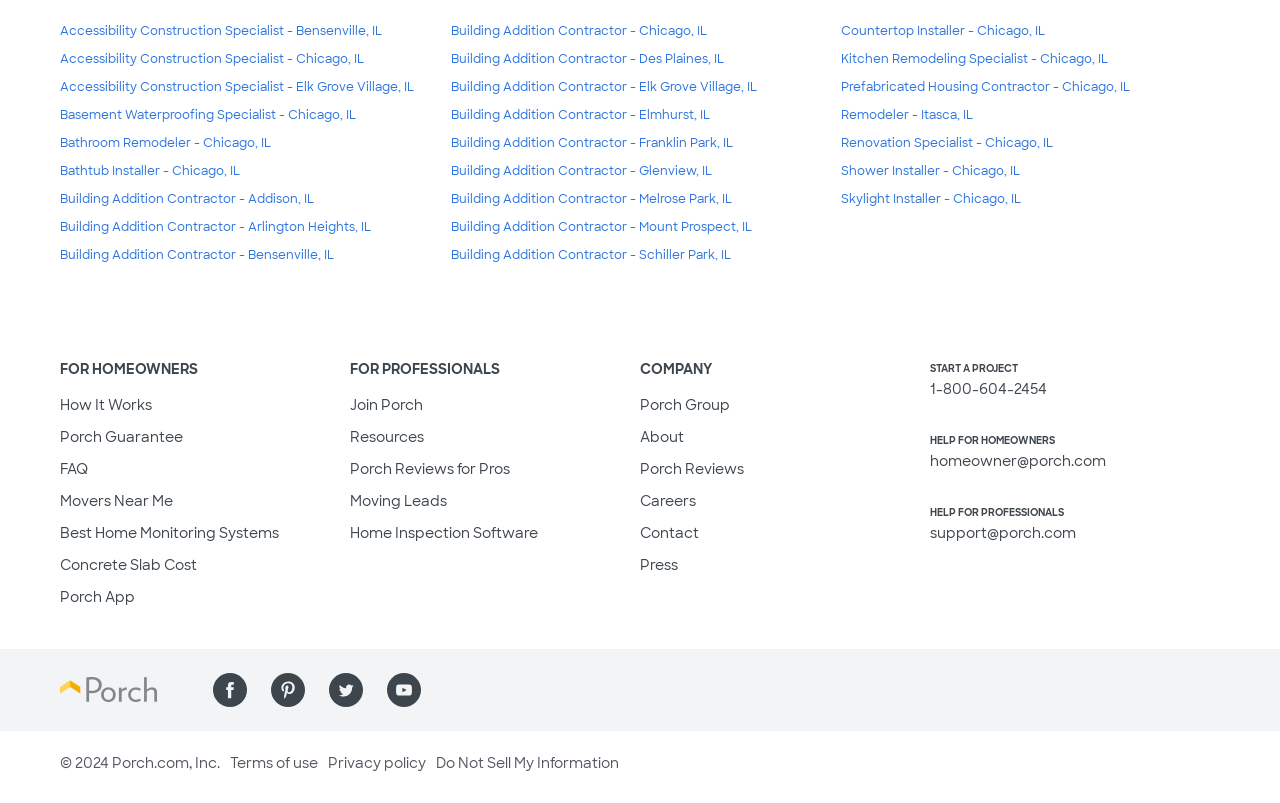Identify the bounding box coordinates for the UI element described as: "Best Home Monitoring Systems".

[0.047, 0.652, 0.218, 0.675]